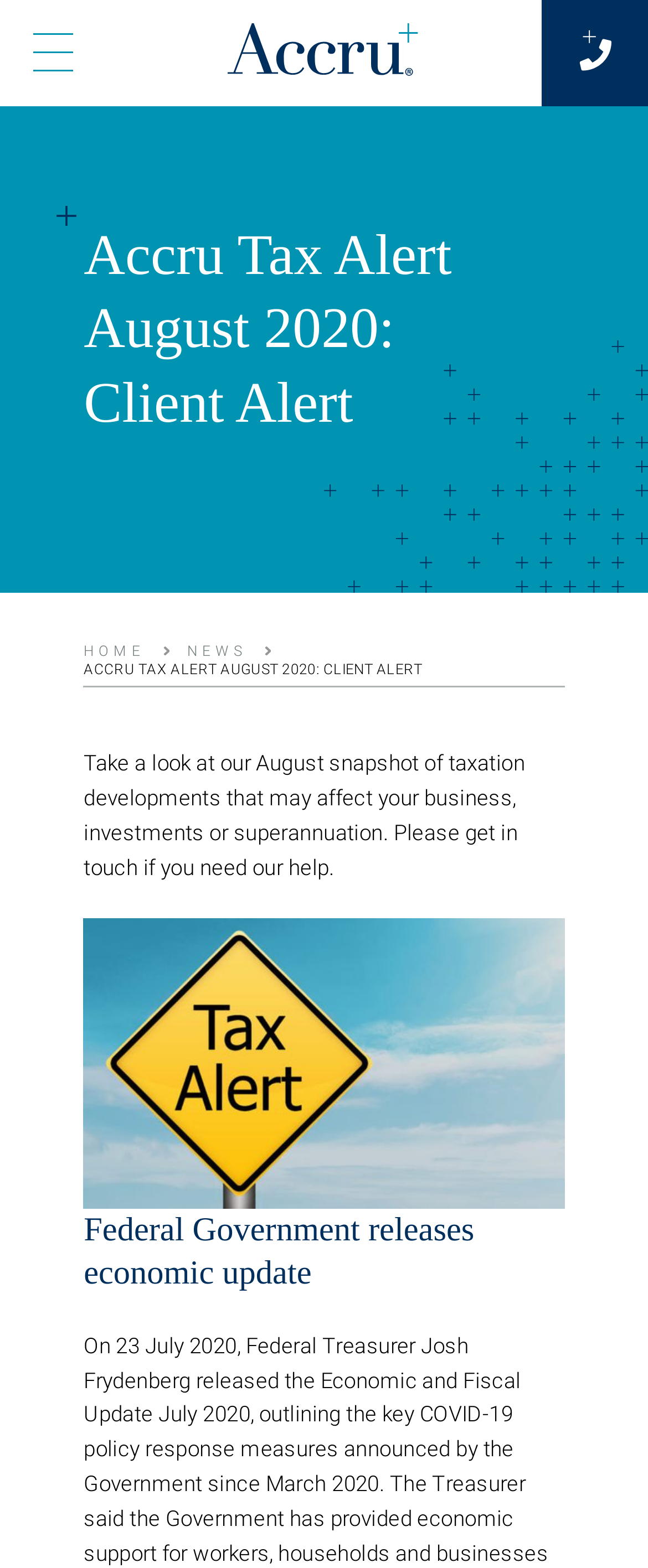Determine the bounding box for the UI element that matches this description: "News".

[0.289, 0.409, 0.381, 0.422]